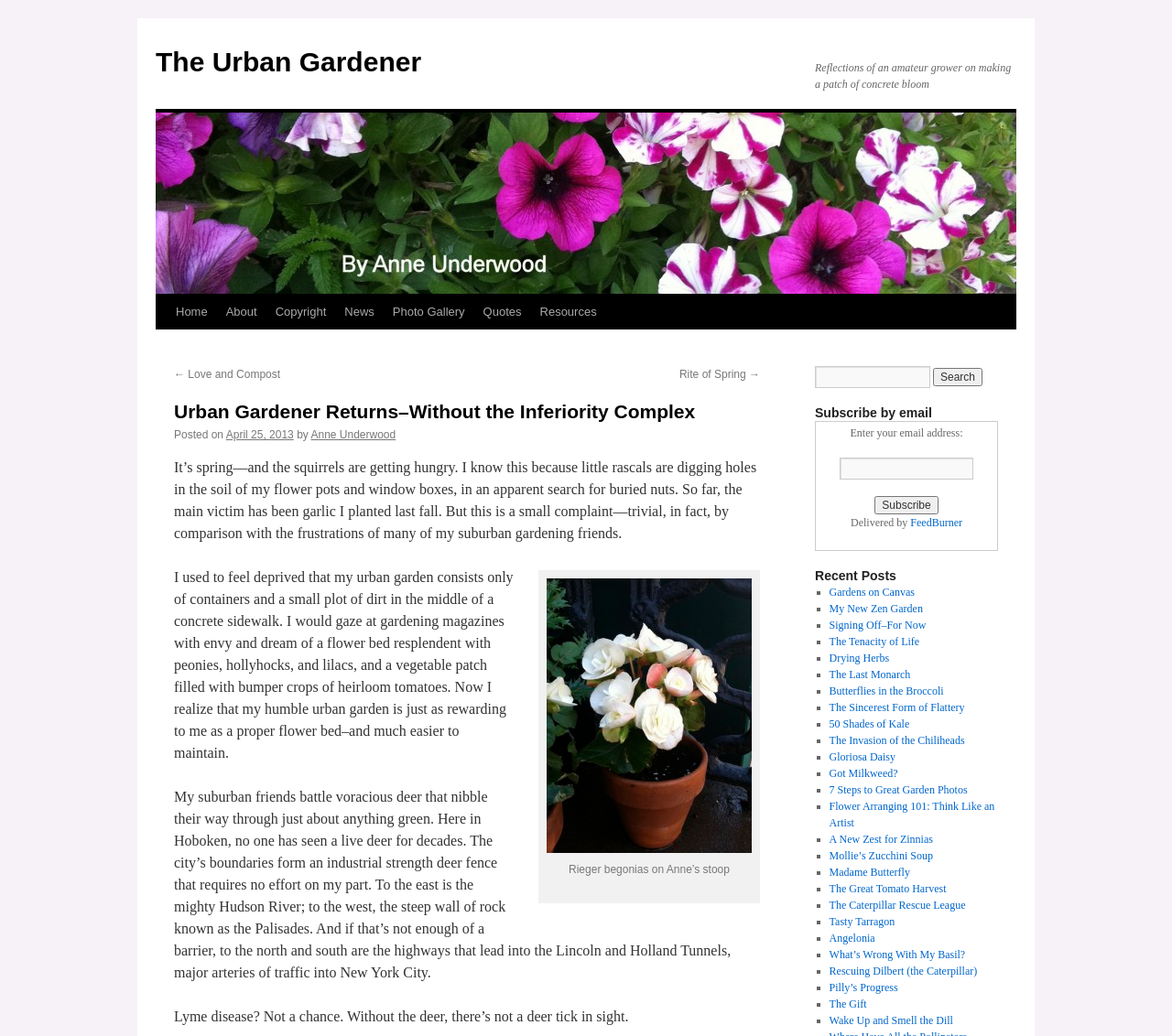How can users subscribe to the website?
Craft a detailed and extensive response to the question.

I found a section labeled 'Subscribe by email' with a textbox and a button labeled 'Subscribe', which suggests that users can subscribe to the website by entering their email address.